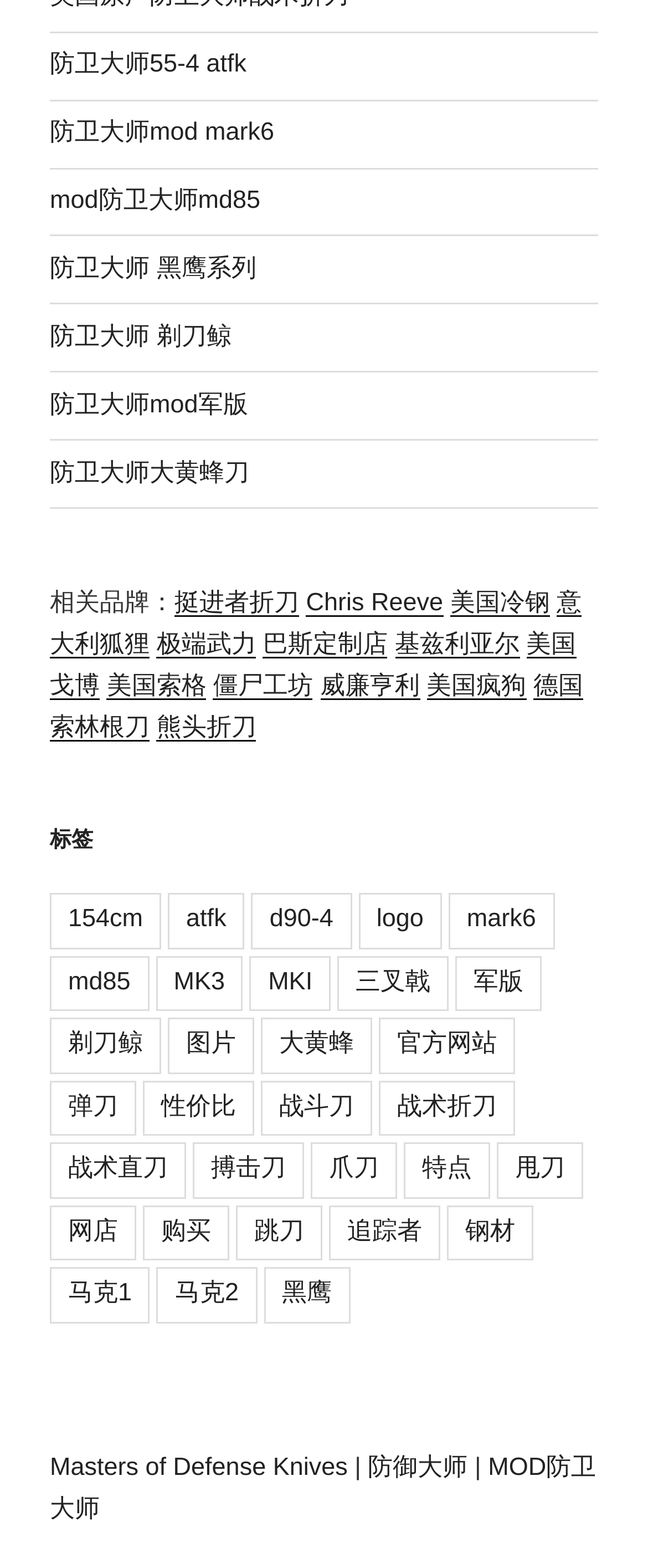Please specify the bounding box coordinates in the format (top-left x, top-left y, bottom-right x, bottom-right y), with values ranging from 0 to 1. Identify the bounding box for the UI component described as follows: 威廉亨利

[0.494, 0.428, 0.647, 0.446]